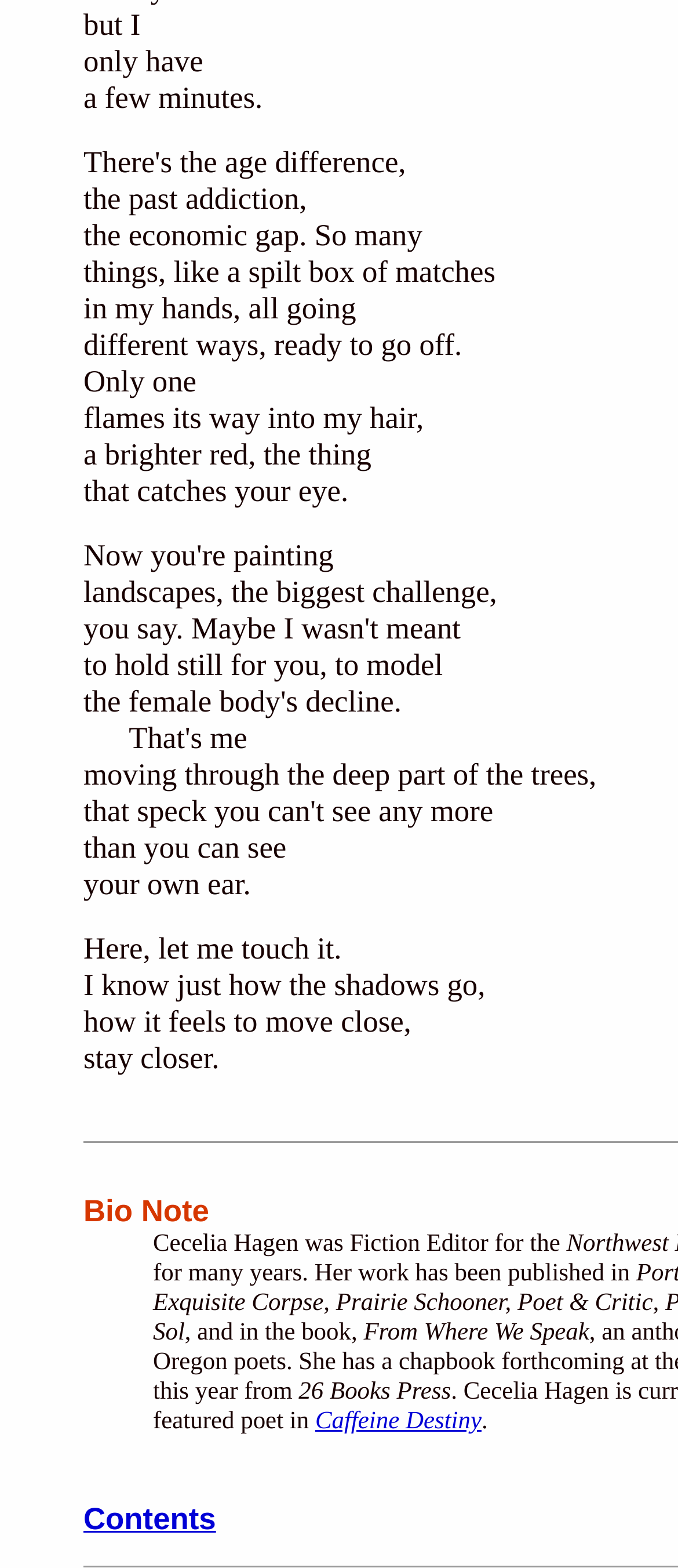Determine the bounding box coordinates of the UI element that matches the following description: "Contents". The coordinates should be four float numbers between 0 and 1 in the format [left, top, right, bottom].

[0.123, 0.957, 0.319, 0.98]